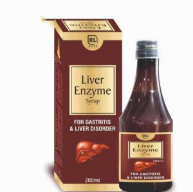What is the purpose of the Liver Enzyme Syrup?
Look at the image and answer the question with a single word or phrase.

For gastritis and liver disorder